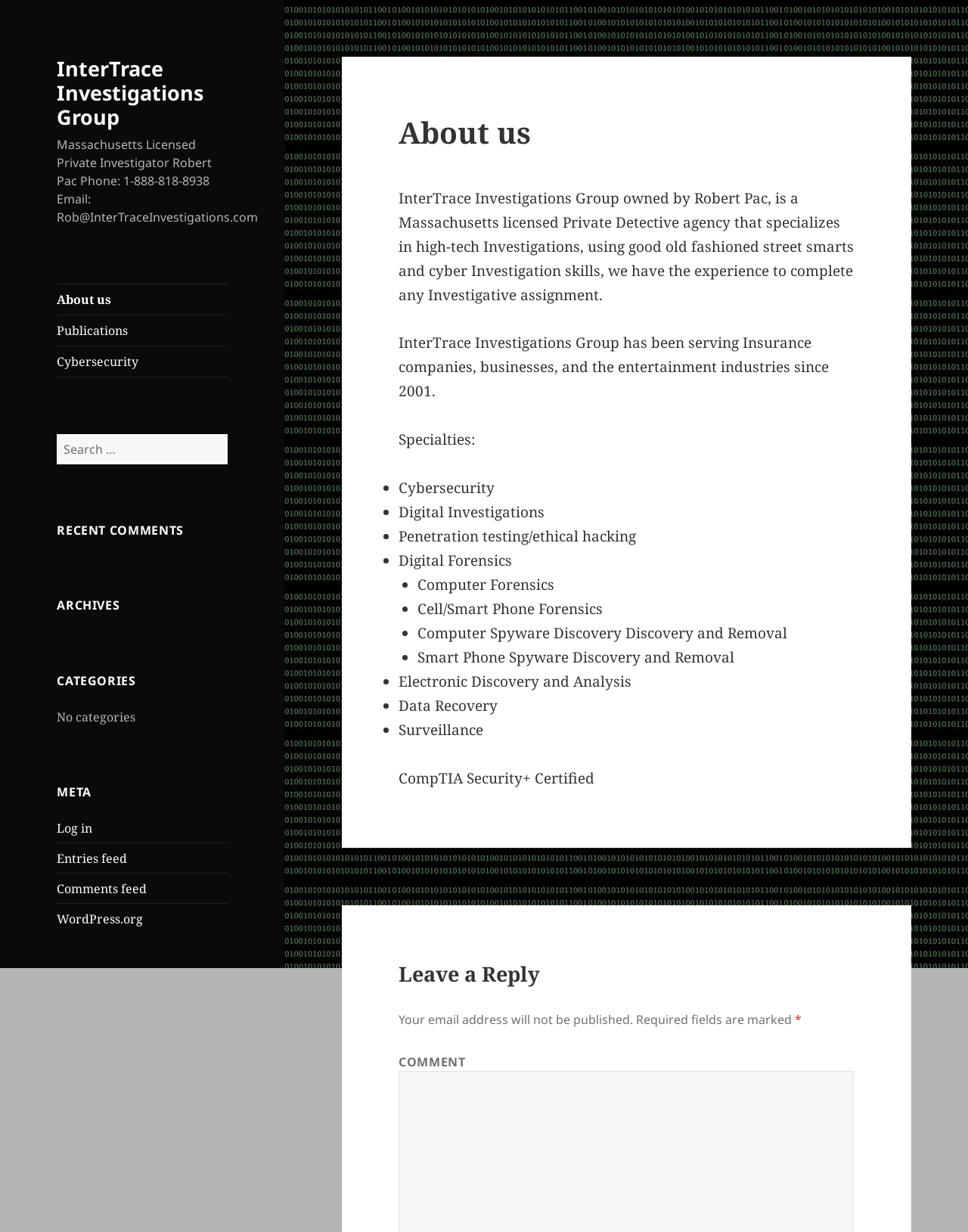Please identify the bounding box coordinates of the element that needs to be clicked to execute the following command: "read the blog". Provide the bounding box using four float numbers between 0 and 1, formatted as [left, top, right, bottom].

None